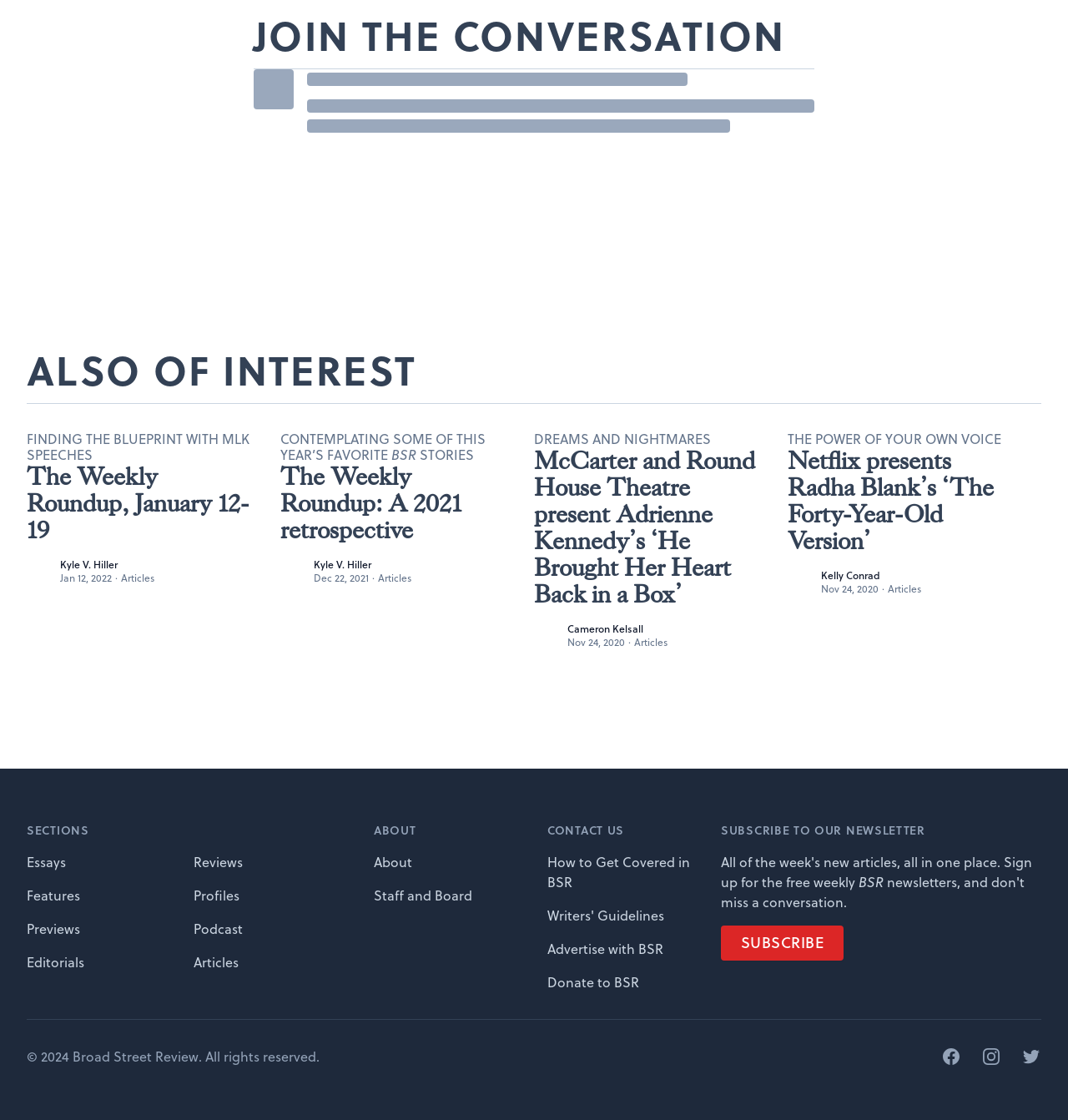Determine the bounding box coordinates of the UI element described below. Use the format (top-left x, top-left y, bottom-right x, bottom-right y) with floating point numbers between 0 and 1: Articles

[0.831, 0.521, 0.862, 0.534]